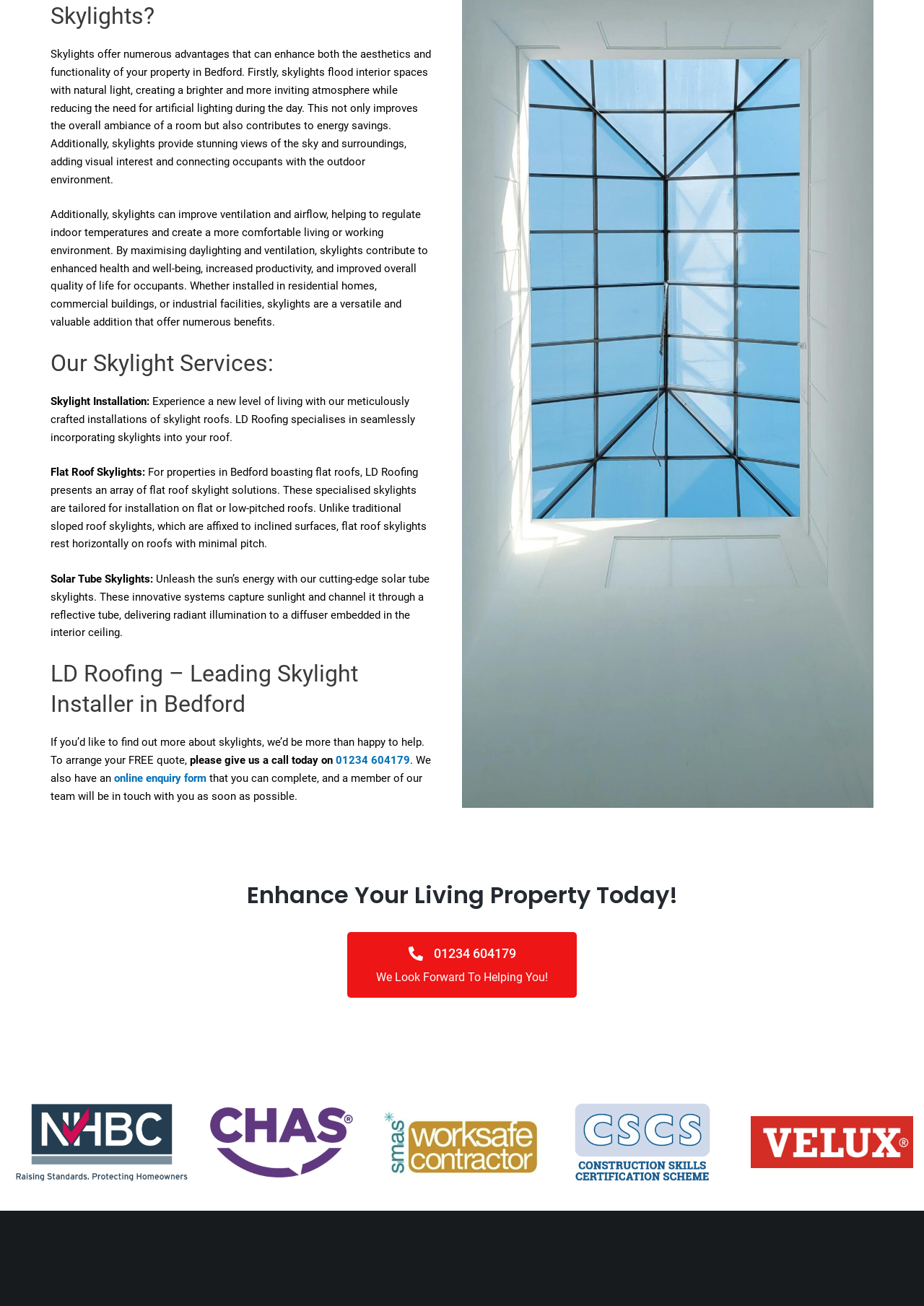What is the main benefit of skylights?
Craft a detailed and extensive response to the question.

According to the webpage, skylights flood interior spaces with natural light, creating a brighter and more inviting atmosphere while reducing the need for artificial lighting during the day.